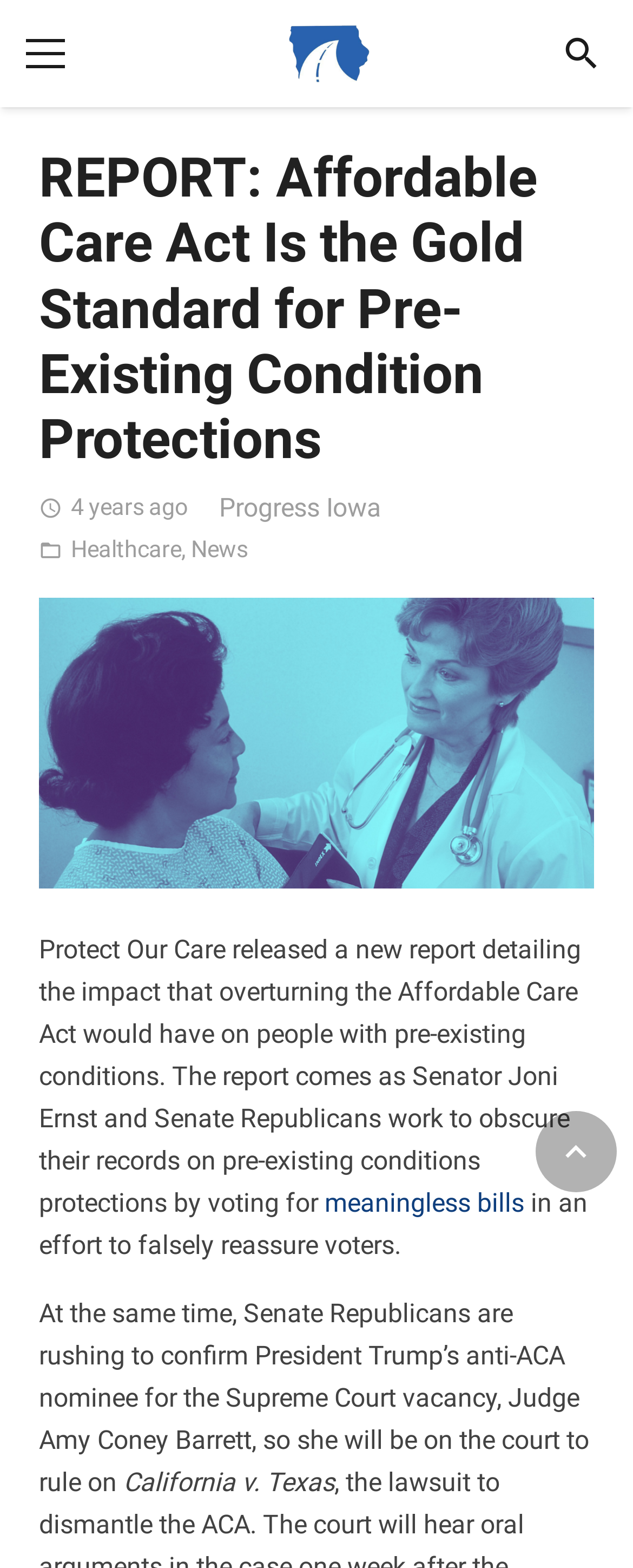Create an elaborate caption for the webpage.

The webpage is about a report released by Protect Our Care, detailing the impact of overturning the Affordable Care Act on people with pre-existing conditions. At the top left, there is a menu link, followed by another link to the right. On the top right, there is a search bar with a magnifying glass icon. 

Below the search bar, the title of the report "REPORT: Affordable Care Act Is the Gold Standard for Pre-Existing Condition Protections" is prominently displayed. The date and time of the report, "7 October 2020 at 17:47:01 America/Chicago", is shown below the title, along with the text "access_time" and "4 years ago". 

To the right of the date and time, there is a link to "Progress Iowa" and an icon representing a folder. Below this, there are links to "Healthcare" and "News", separated by commas. 

The main content of the webpage is a paragraph of text that summarizes the report, stating that it was released as Senator Joni Ernst and Senate Republicans work to obscure their records on pre-existing conditions protections. The text also mentions "meaningless bills" and the nomination of Judge Amy Coney Barrett to the Supreme Court. 

At the bottom right, there is a link to "Back to top".